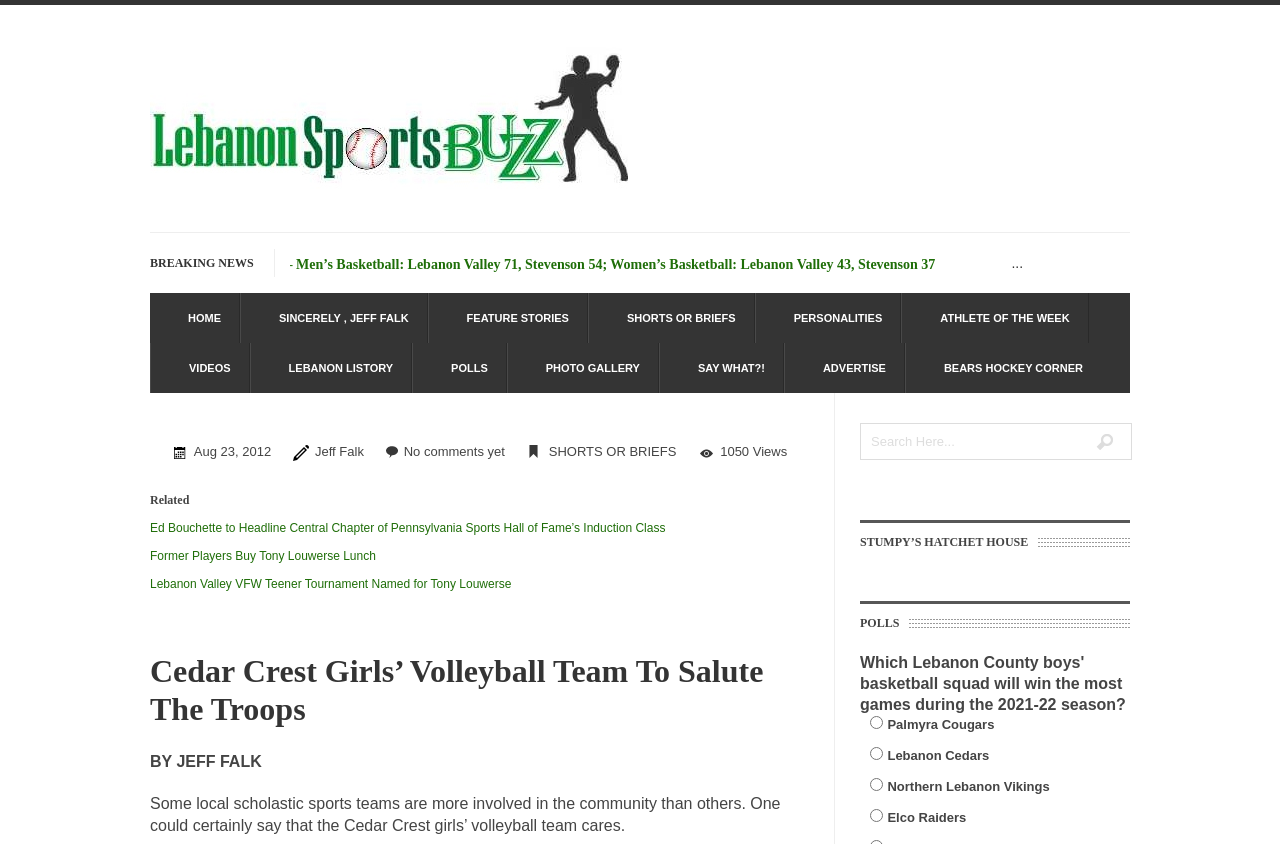Please locate the bounding box coordinates of the element that should be clicked to complete the given instruction: "Search for something in the search bar".

[0.672, 0.501, 0.884, 0.545]